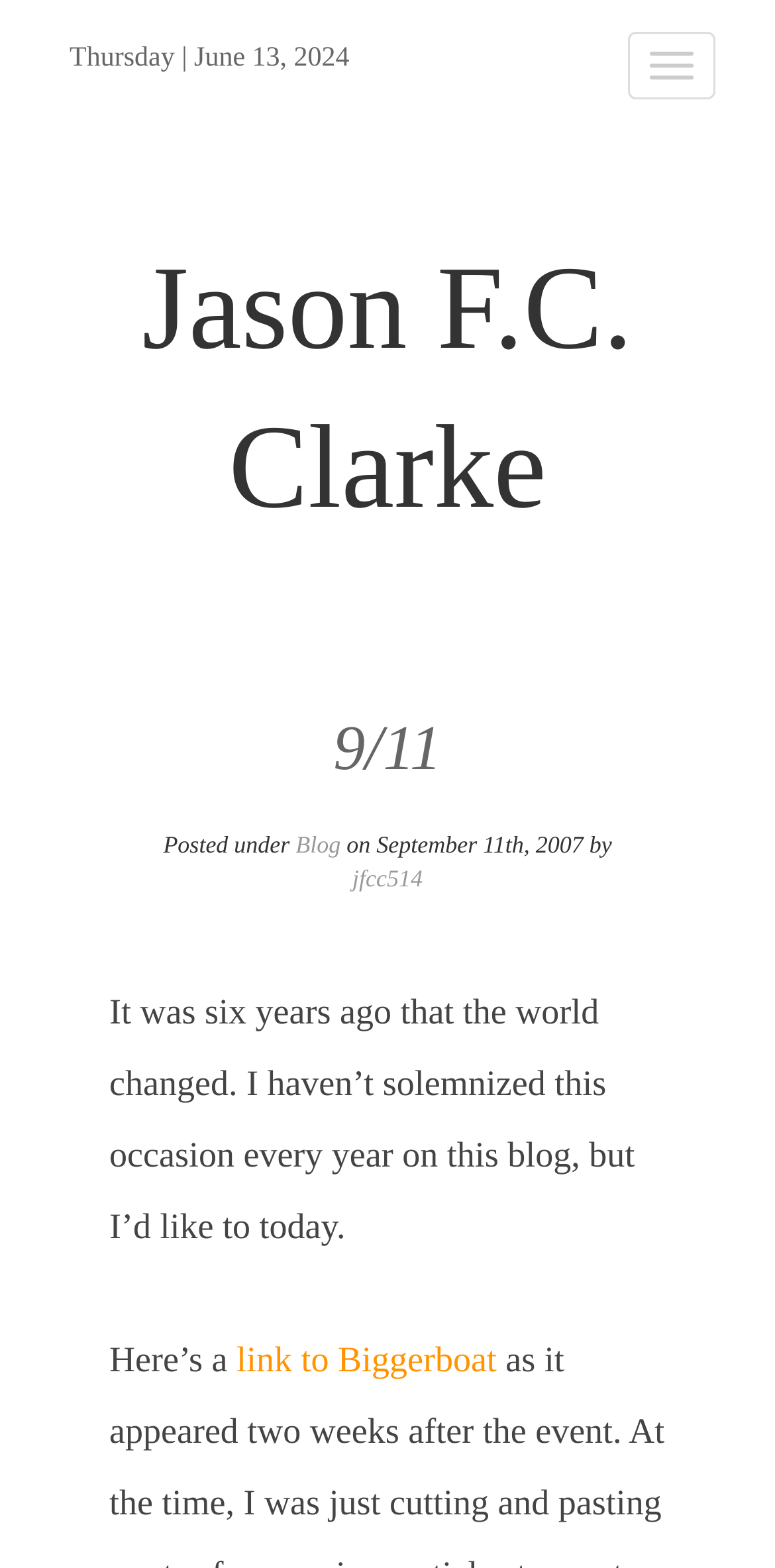Provide a single word or phrase answer to the question: 
What is the name of the linked webpage?

Biggerboat